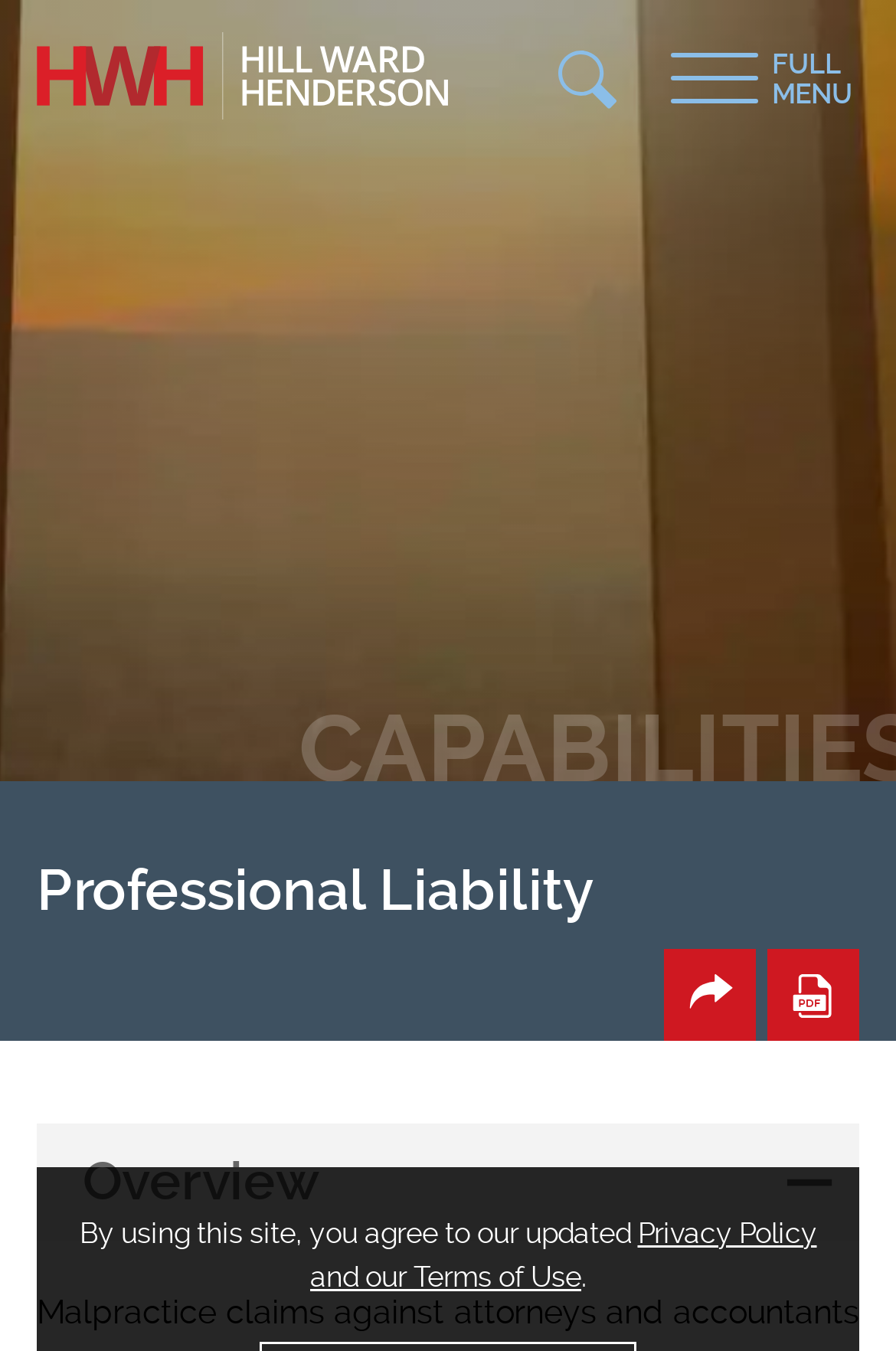Please find the bounding box for the UI component described as follows: "Overview".

[0.041, 0.831, 0.959, 0.919]